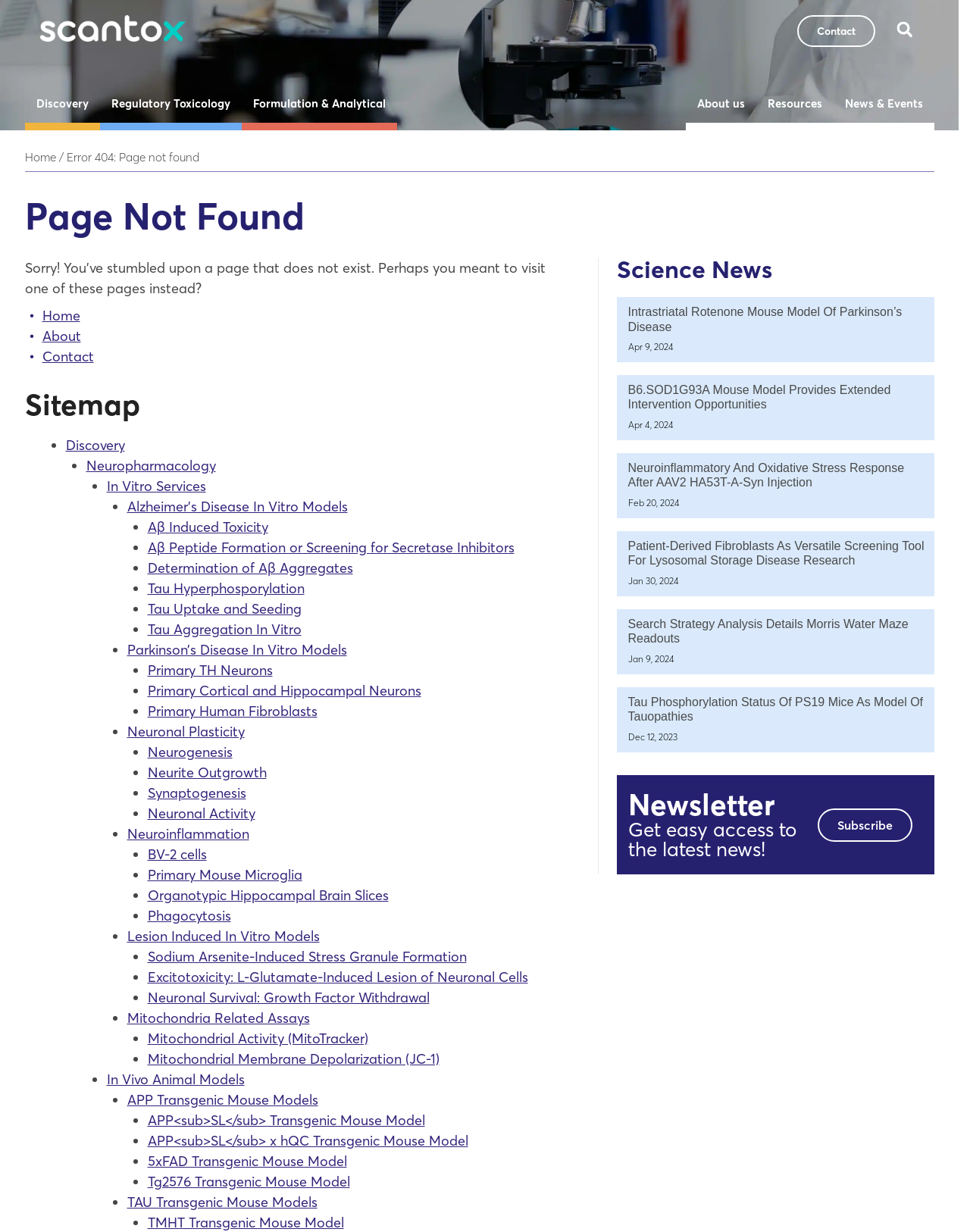Locate the bounding box of the UI element described by: "Primary TH Neurons" in the given webpage screenshot.

[0.152, 0.537, 0.281, 0.551]